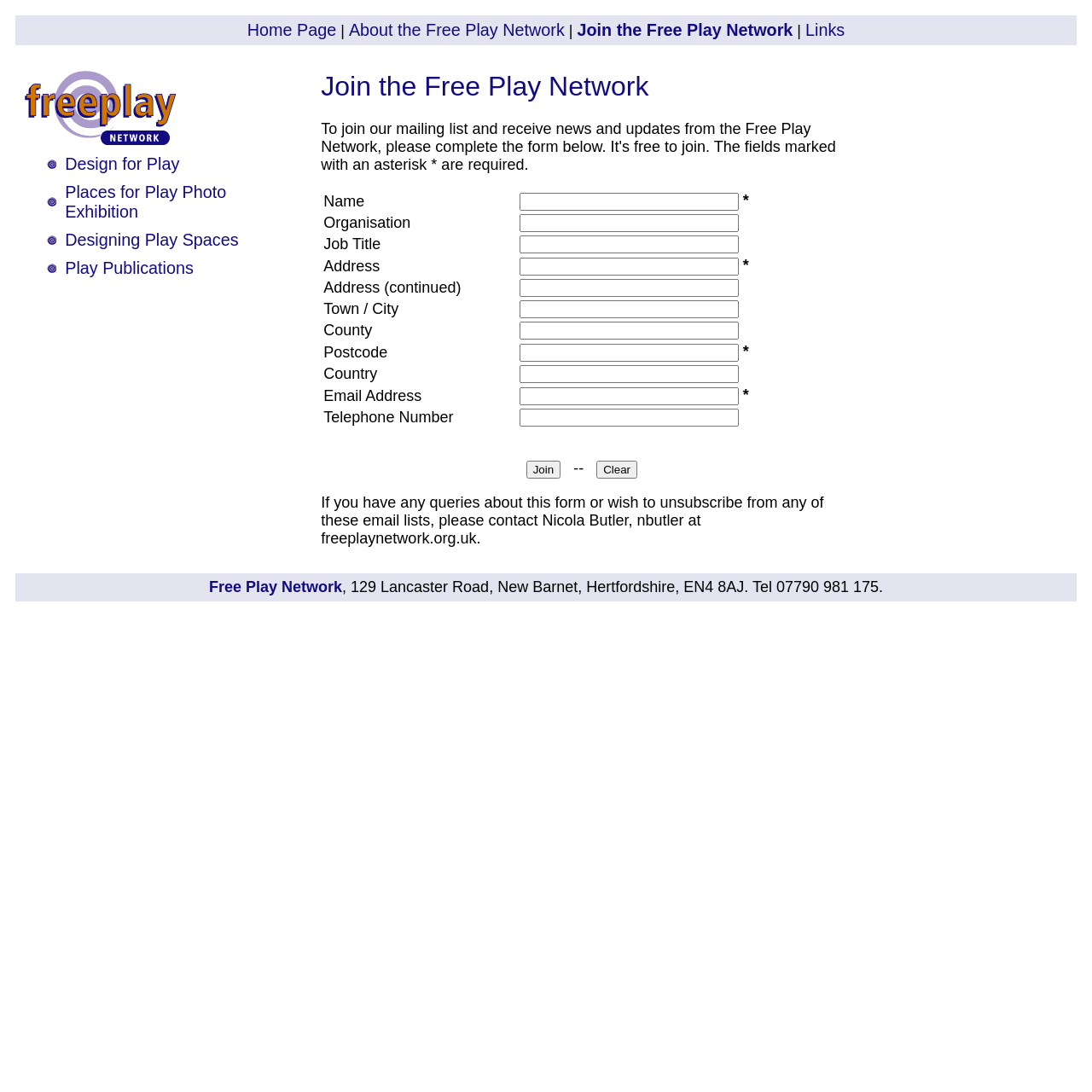Describe in detail what you see on the webpage.

The webpage is titled "Join the Free Play Network" and has a navigation bar at the top with links to "Home Page", "About the Free Play Network", "Join the Free Play Network", and "Links". Below the navigation bar, there is a main content area divided into two sections. On the left, there is a navigation bar with five rows, each containing an image and a link to a different page, including "Free Play Network homepage", "Design for Play", "Places for Play Photo Exhibition", "Designing Play Spaces", and "Play Publications".

On the right side of the main content area, there is a form to join the Free Play Network. The form has a heading "Join the Free Play Network" and a paragraph of text explaining the purpose of the form. Below the text, there is a table with multiple rows, each containing a label and a text box for entering information such as name, organisation, job title, address, and email address. Some of the fields are marked as required with an asterisk. At the bottom of the form, there are two buttons, "Join" and "Clear".